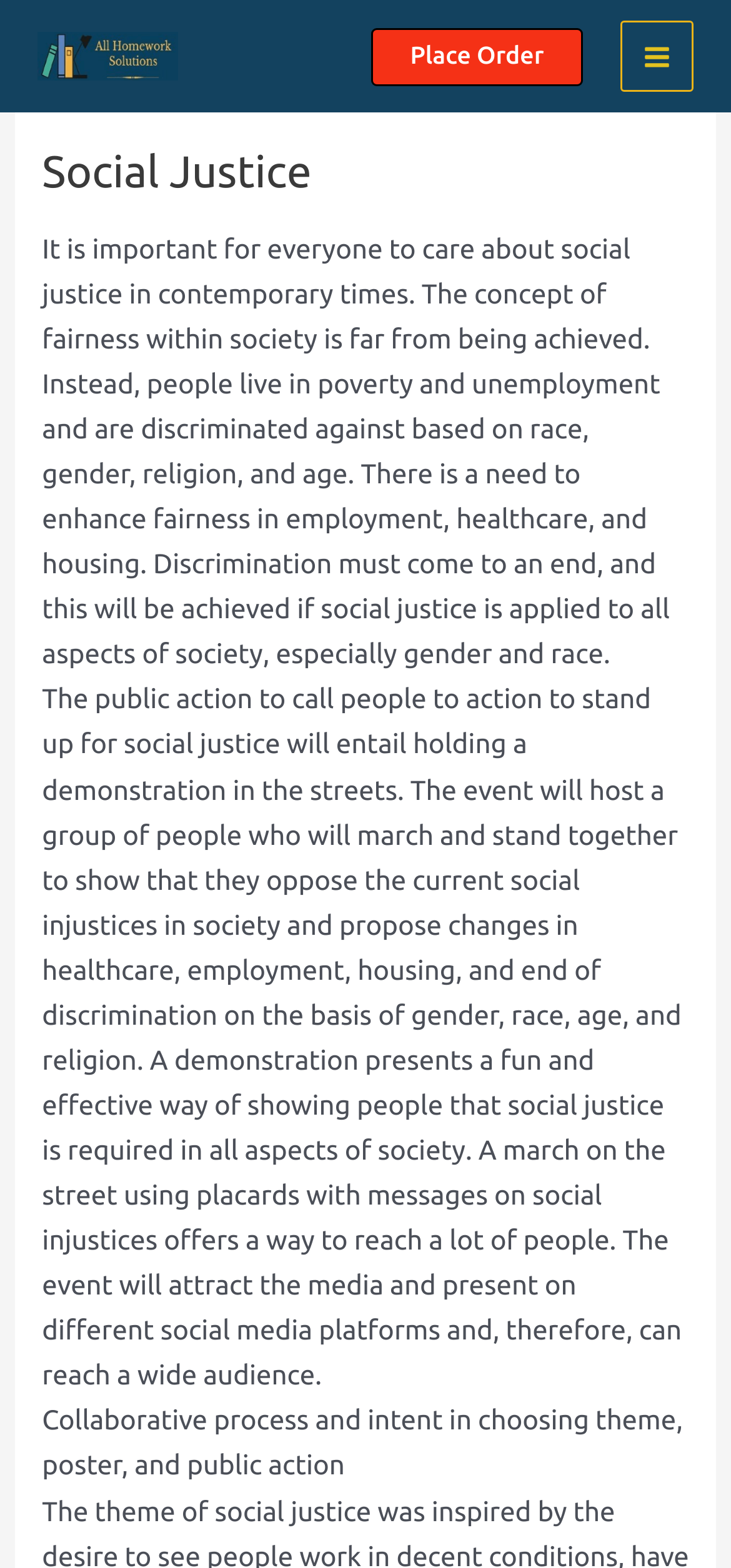Provide the bounding box coordinates of the UI element this sentence describes: "Main Menu".

[0.849, 0.013, 0.949, 0.059]